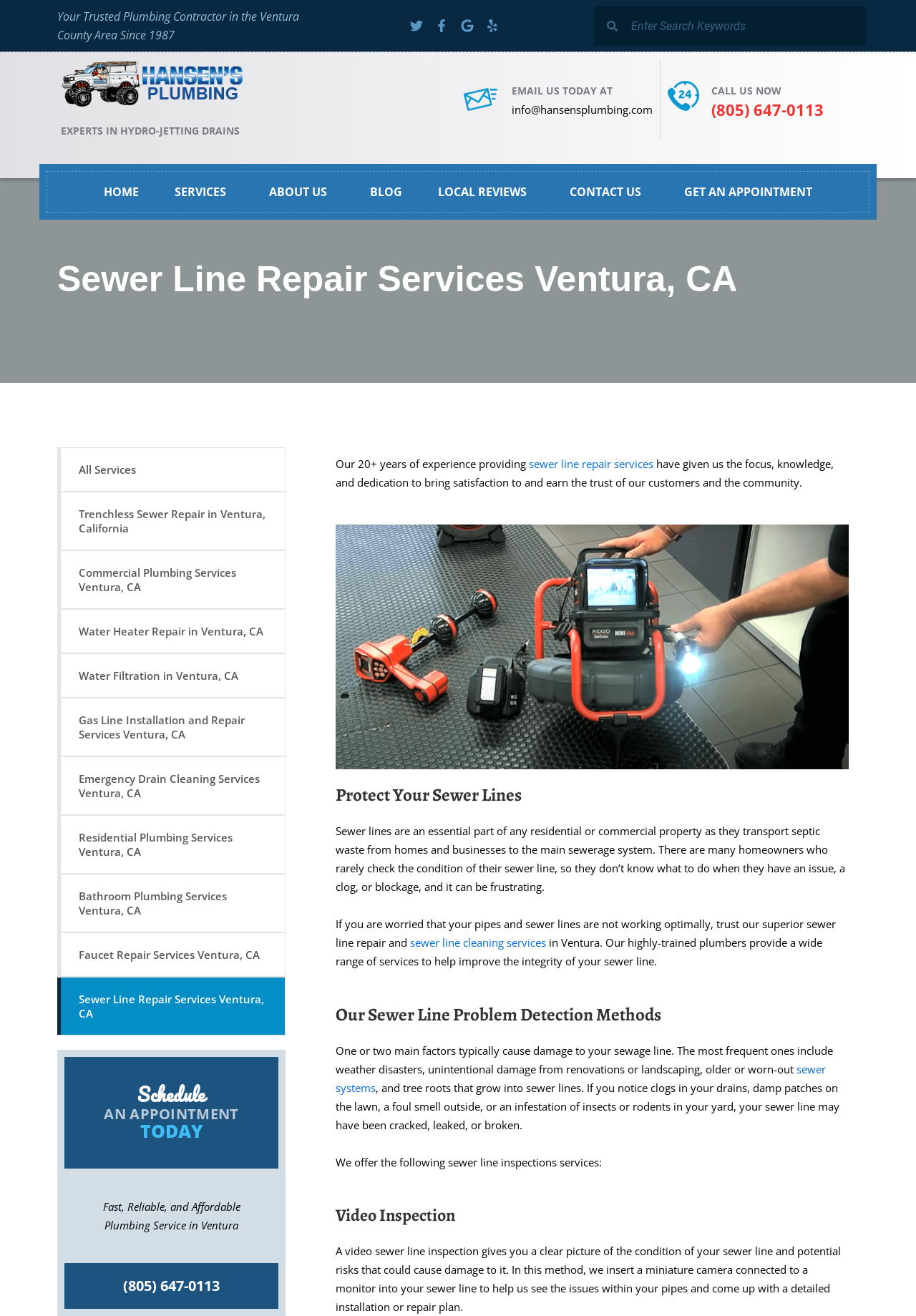Identify the bounding box coordinates of the region that should be clicked to execute the following instruction: "Follow BrianMay.com on facebook".

None